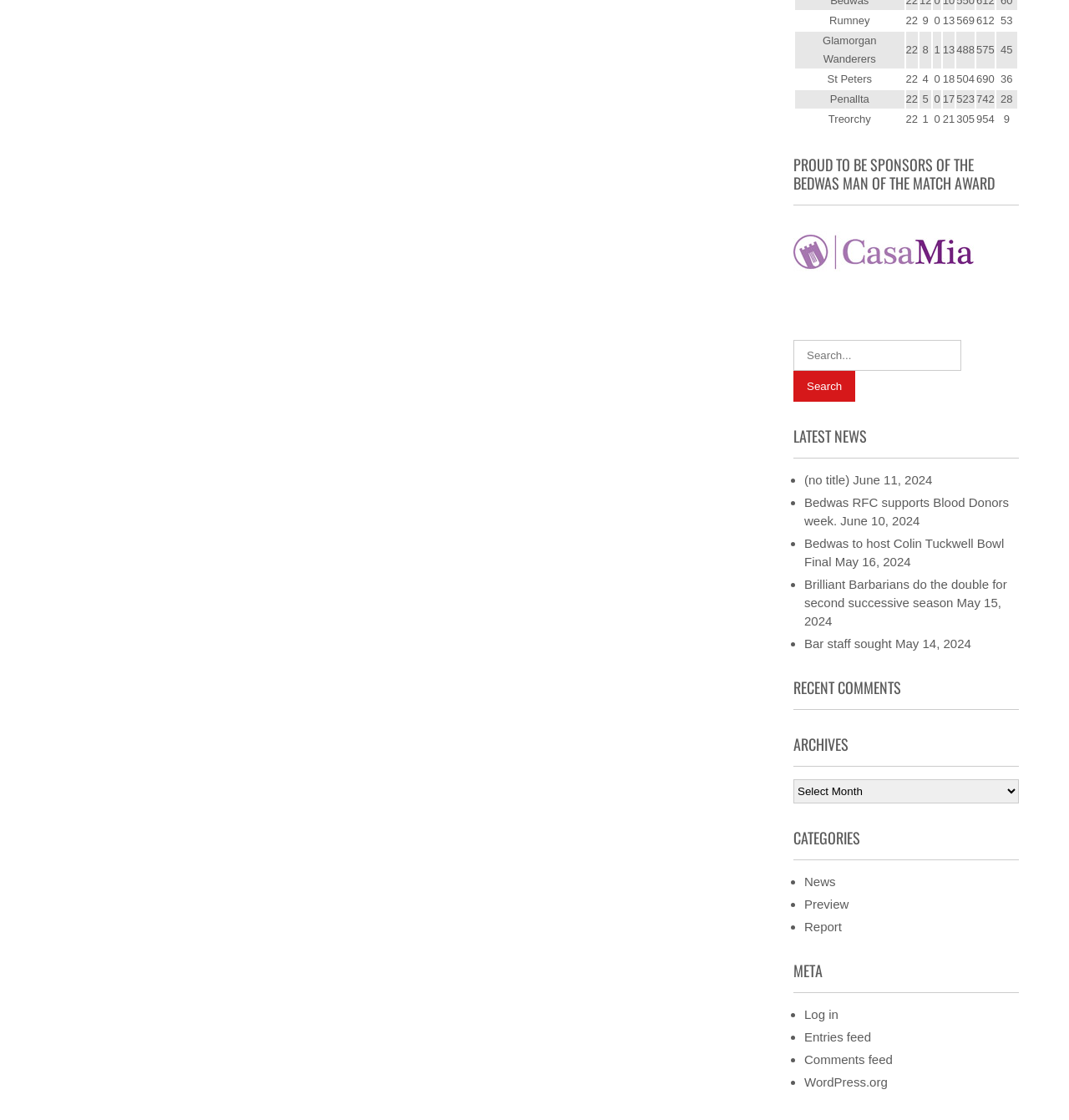Provide the bounding box coordinates of the HTML element this sentence describes: "Log in". The bounding box coordinates consist of four float numbers between 0 and 1, i.e., [left, top, right, bottom].

[0.752, 0.899, 0.784, 0.912]